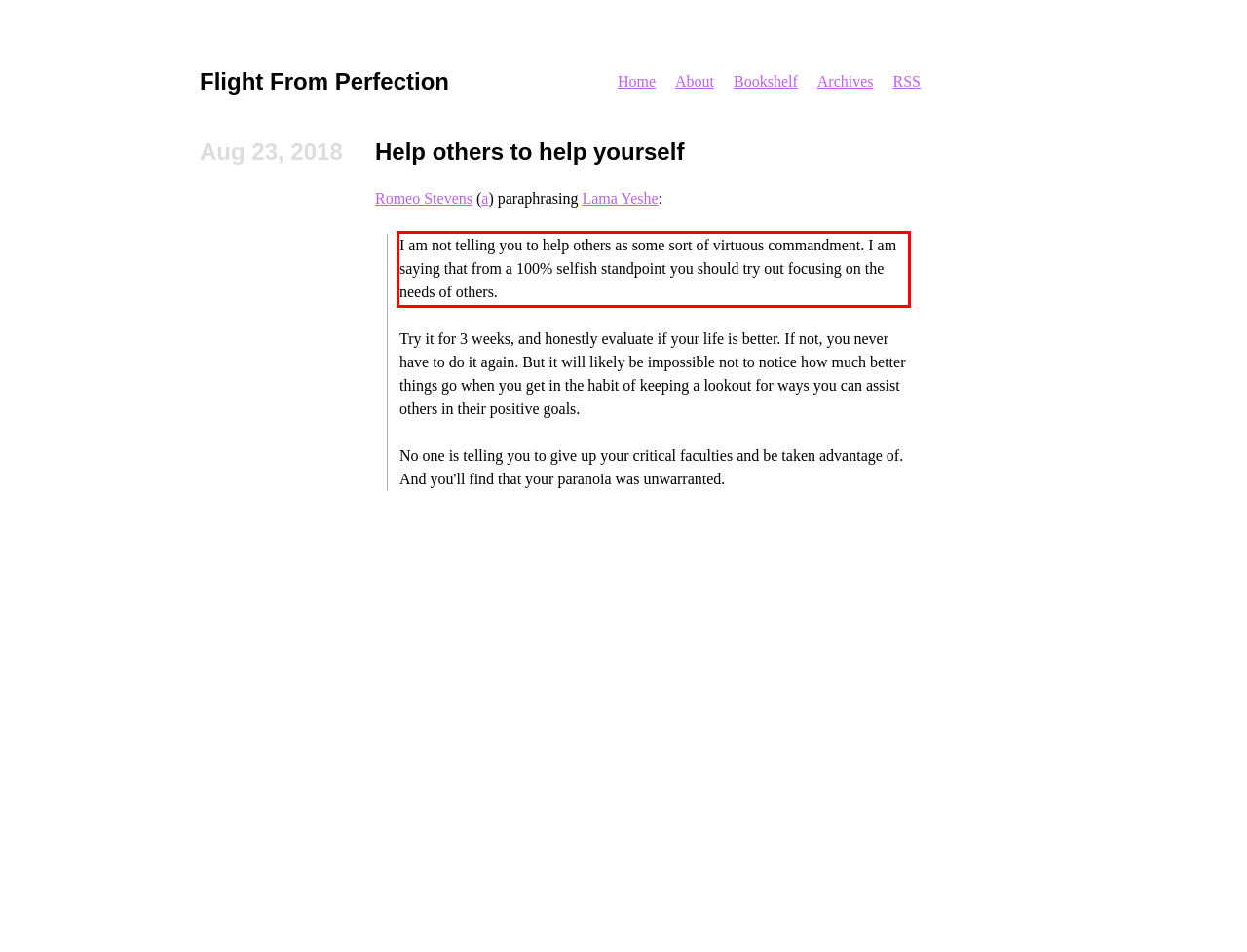Using the provided webpage screenshot, recognize the text content in the area marked by the red bounding box.

I am not telling you to help others as some sort of virtuous commandment. I am saying that from a 100% selfish standpoint you should try out focusing on the needs of others.